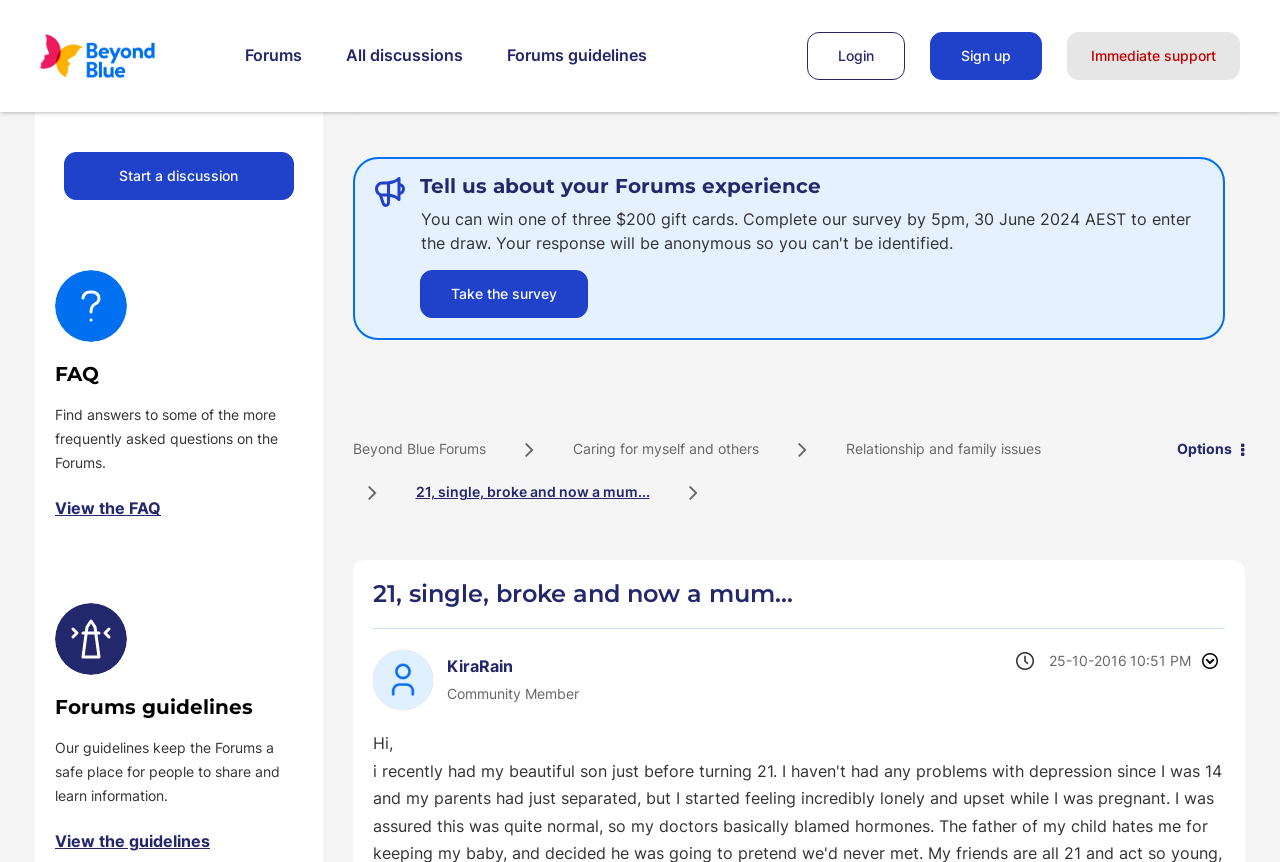With reference to the image, please provide a detailed answer to the following question: What is the name of the forum?

I determined the answer by looking at the top navigation bar, where I found a link with the text 'Beyond Blue Forums'. This suggests that the current webpage is part of a larger forum system, and the name of the forum is 'Beyond Blue Forums'.